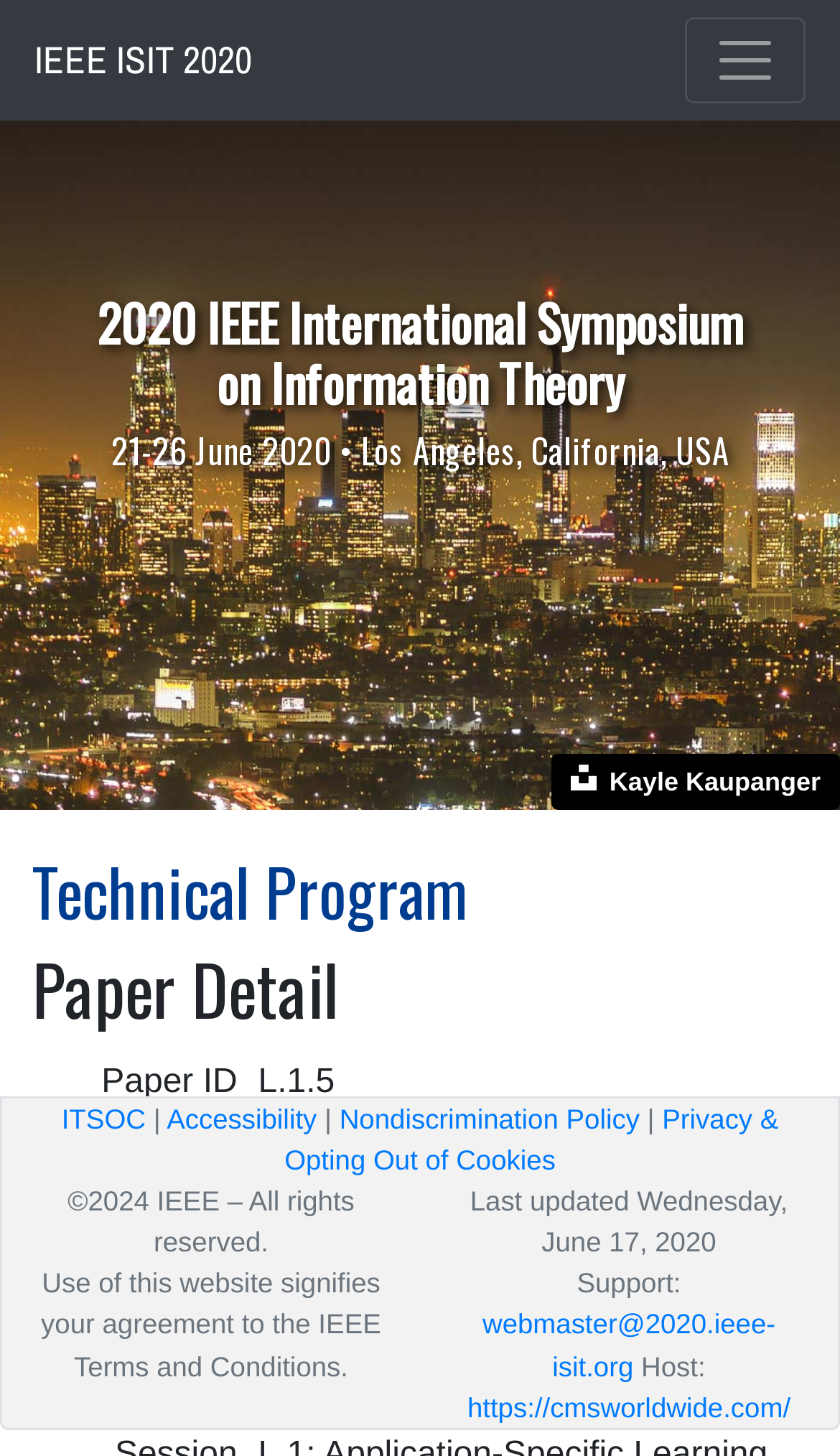Please determine the bounding box coordinates of the area that needs to be clicked to complete this task: 'Share on social media'. The coordinates must be four float numbers between 0 and 1, formatted as [left, top, right, bottom].

None